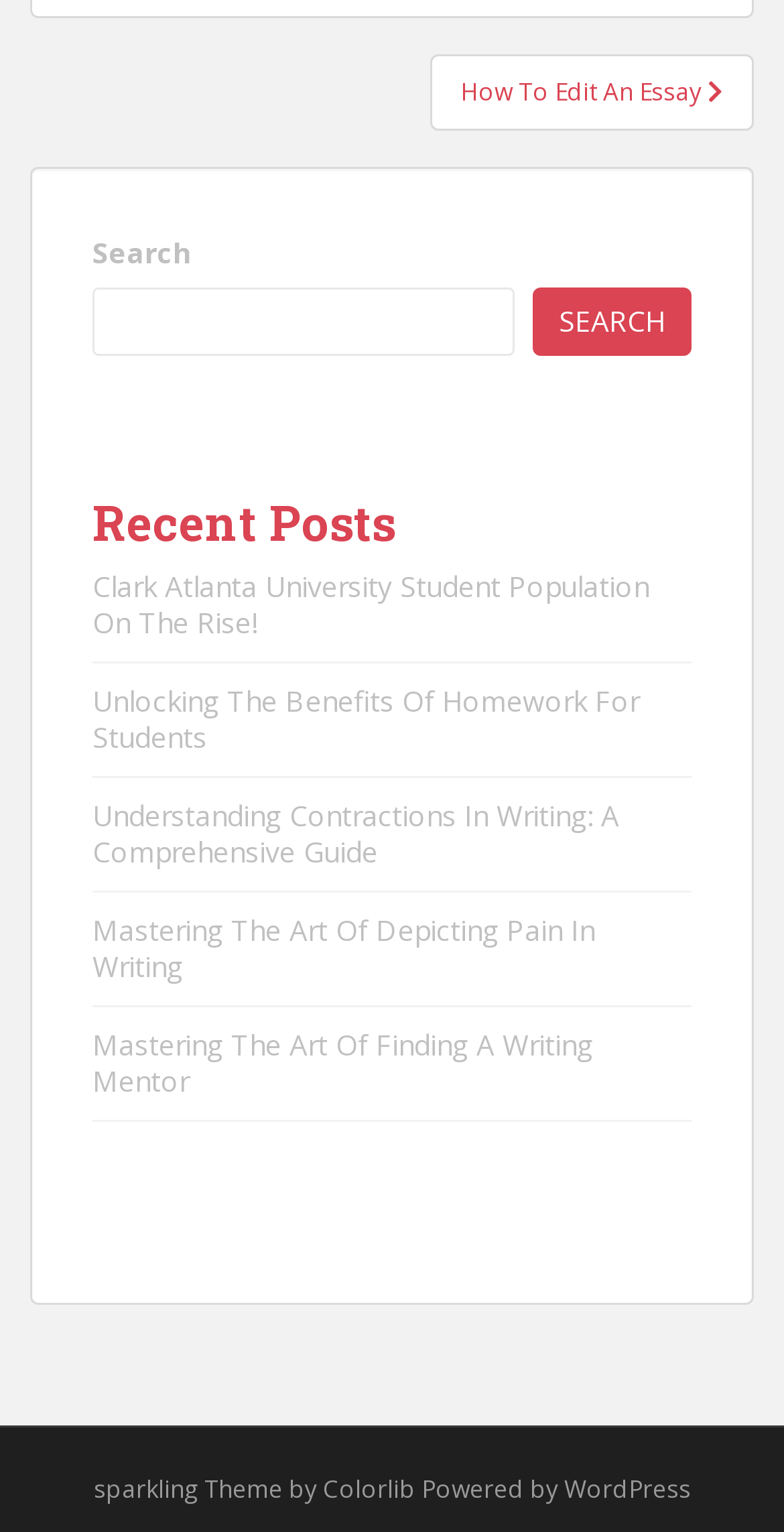Show the bounding box coordinates for the element that needs to be clicked to execute the following instruction: "search for something". Provide the coordinates in the form of four float numbers between 0 and 1, i.e., [left, top, right, bottom].

[0.118, 0.188, 0.657, 0.232]